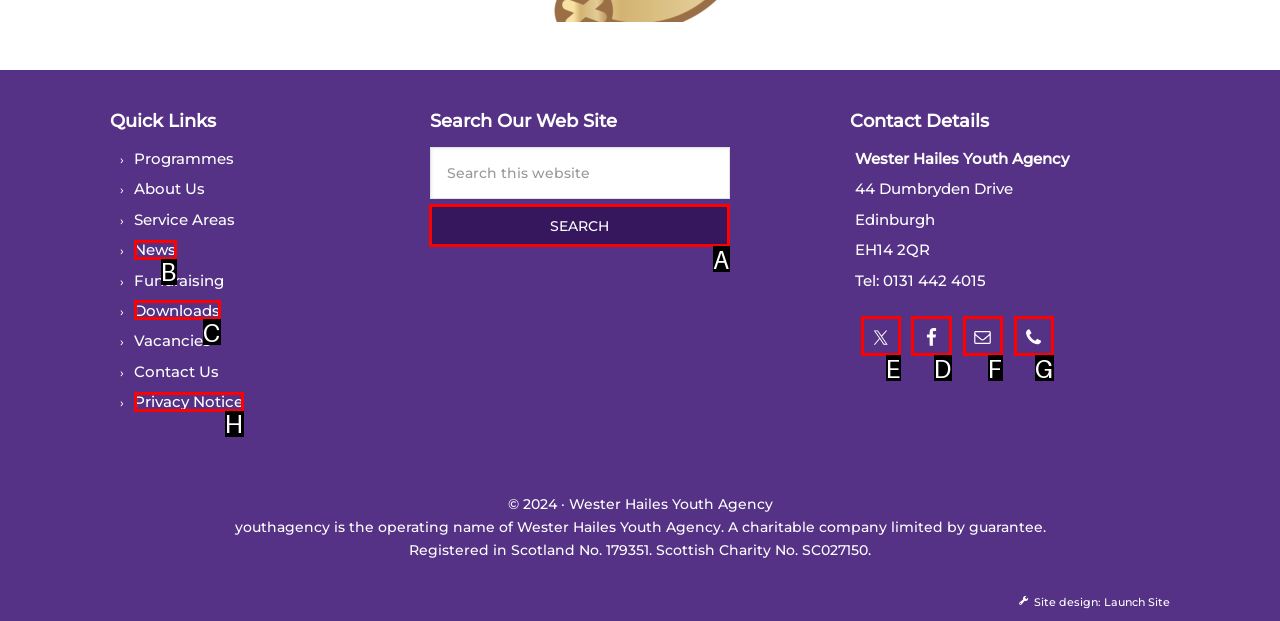For the task: Follow on Facebook, identify the HTML element to click.
Provide the letter corresponding to the right choice from the given options.

D